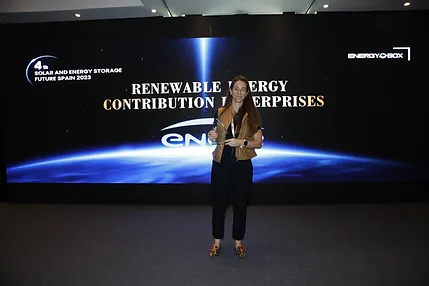Refer to the image and provide a thorough answer to this question:
What is the theme of the event?

The large screen behind the woman prominently displays the text 'RENEWABLE ENERGY CONTRIBUTION ENTERPRISES', which emphasizes the theme of the event, and the overall atmosphere suggests a prestigious occasion, highlighting advancements and efforts in renewable energy and sustainability.